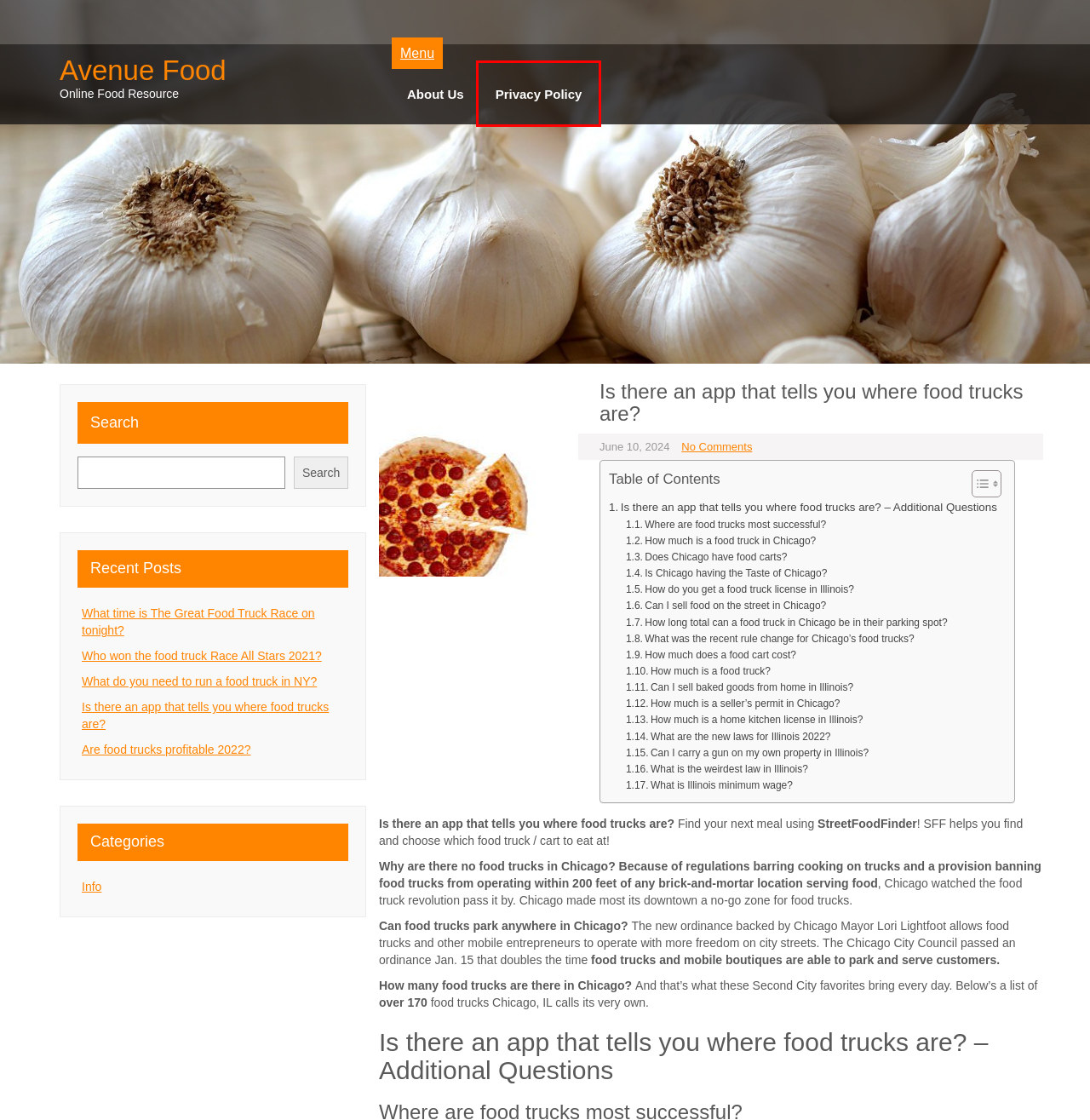Look at the screenshot of a webpage where a red rectangle bounding box is present. Choose the webpage description that best describes the new webpage after clicking the element inside the red bounding box. Here are the candidates:
A. Are food trucks profitable 2022? - Avenue Food
B. About Us - Avenue Food
C. Avenue Food - Online Food Resource
D. What do you need to run a food truck in NY? - Avenue Food
E. What time is The Great Food Truck Race on tonight? - Avenue Food
F. Info - Avenue Food
G. Privacy Policy - Avenue Food
H. Who won the food truck Race All Stars 2021? - Avenue Food

G